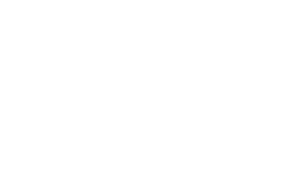What is the significance of networking lines?
Answer the question with a thorough and detailed explanation.

The networking lines in the image signify the flow of data and connectivity across the world, highlighting the interconnectedness of various domains and the importance of online presence and reputation management.